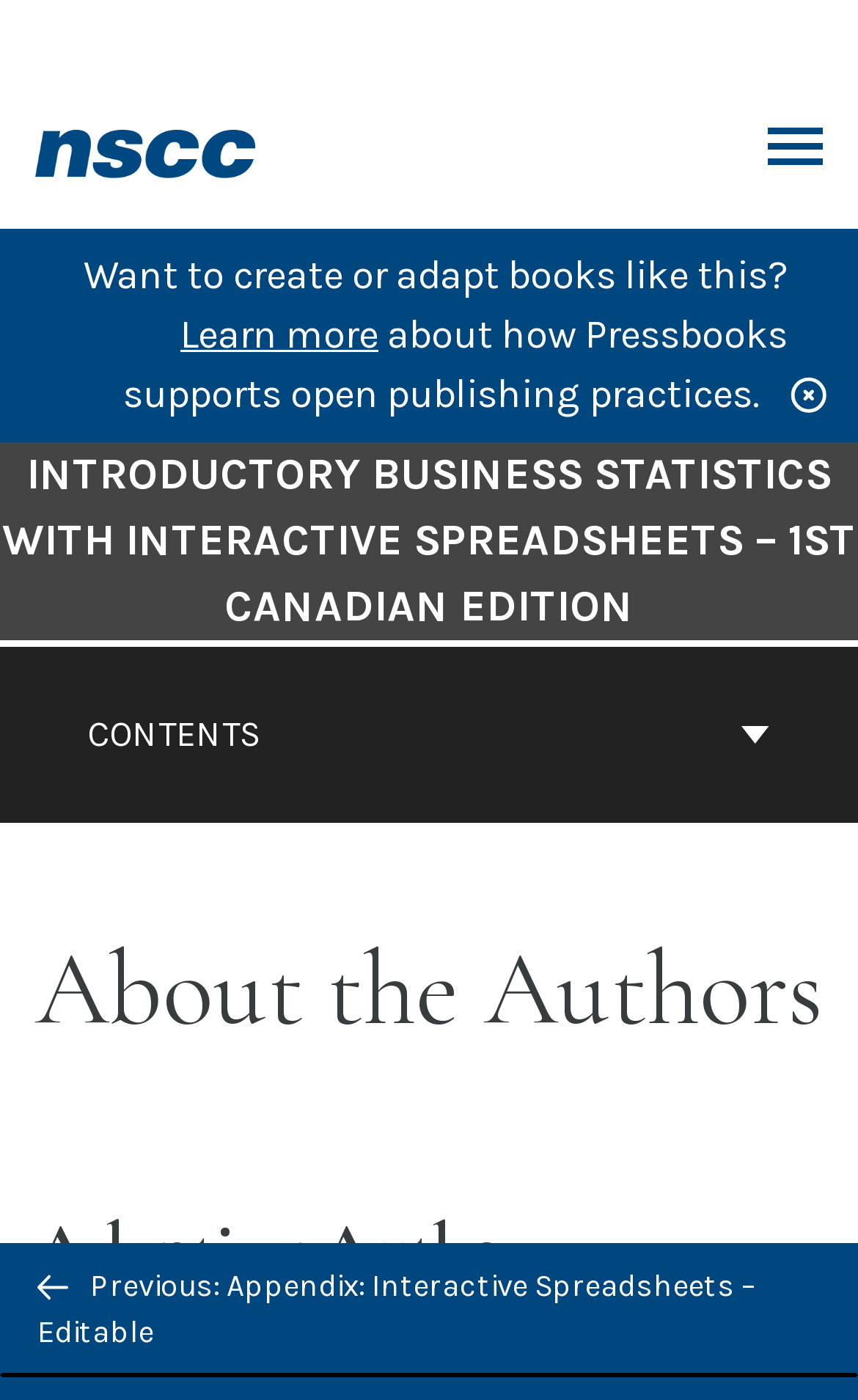Identify and provide the main heading of the webpage.

INTRODUCTORY BUSINESS STATISTICS WITH INTERACTIVE SPREADSHEETS – 1ST CANADIAN EDITION